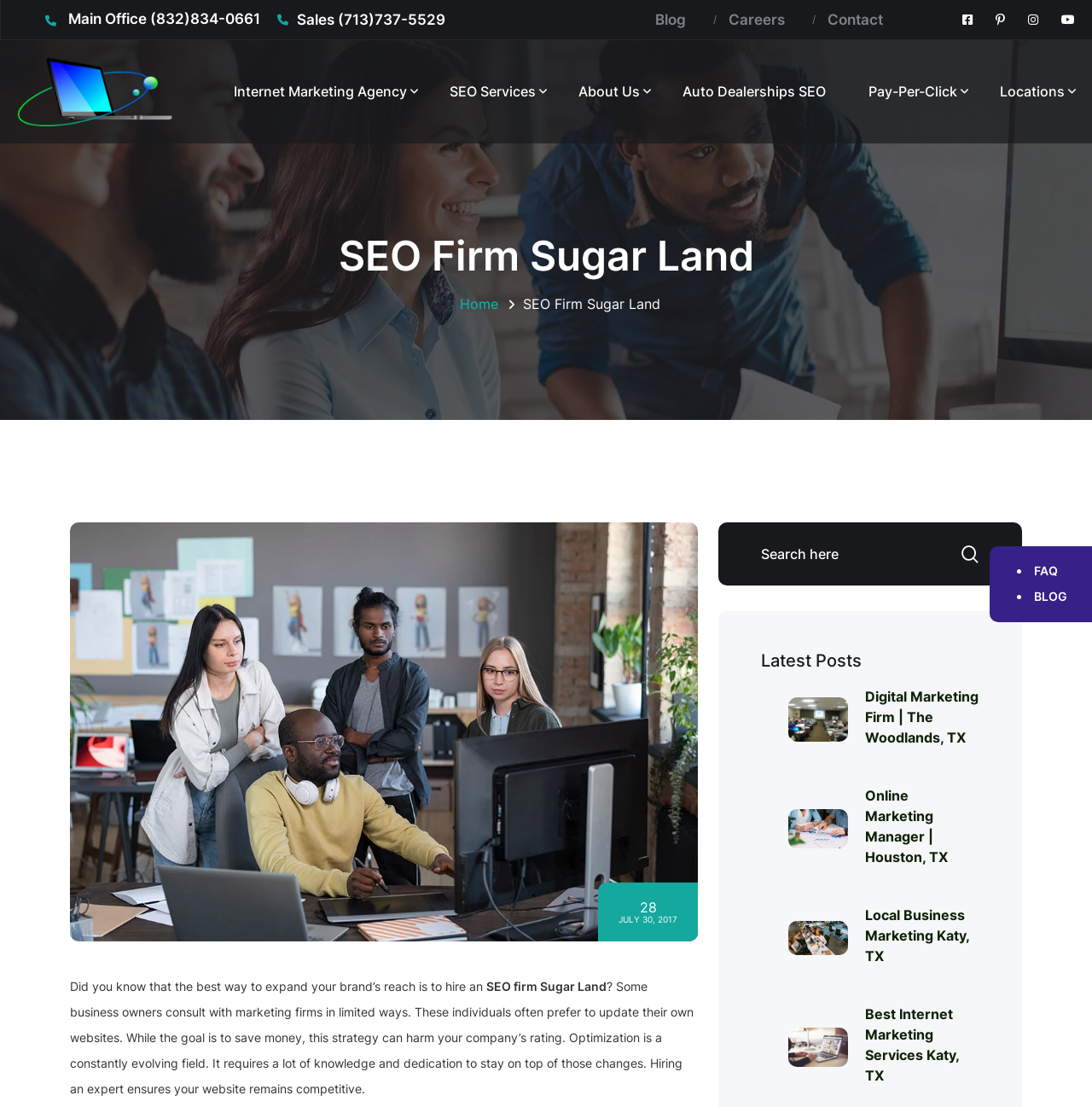Determine the bounding box coordinates for the clickable element required to fulfill the instruction: "Call the main office". Provide the coordinates as four float numbers between 0 and 1, i.e., [left, top, right, bottom].

[0.041, 0.009, 0.238, 0.026]